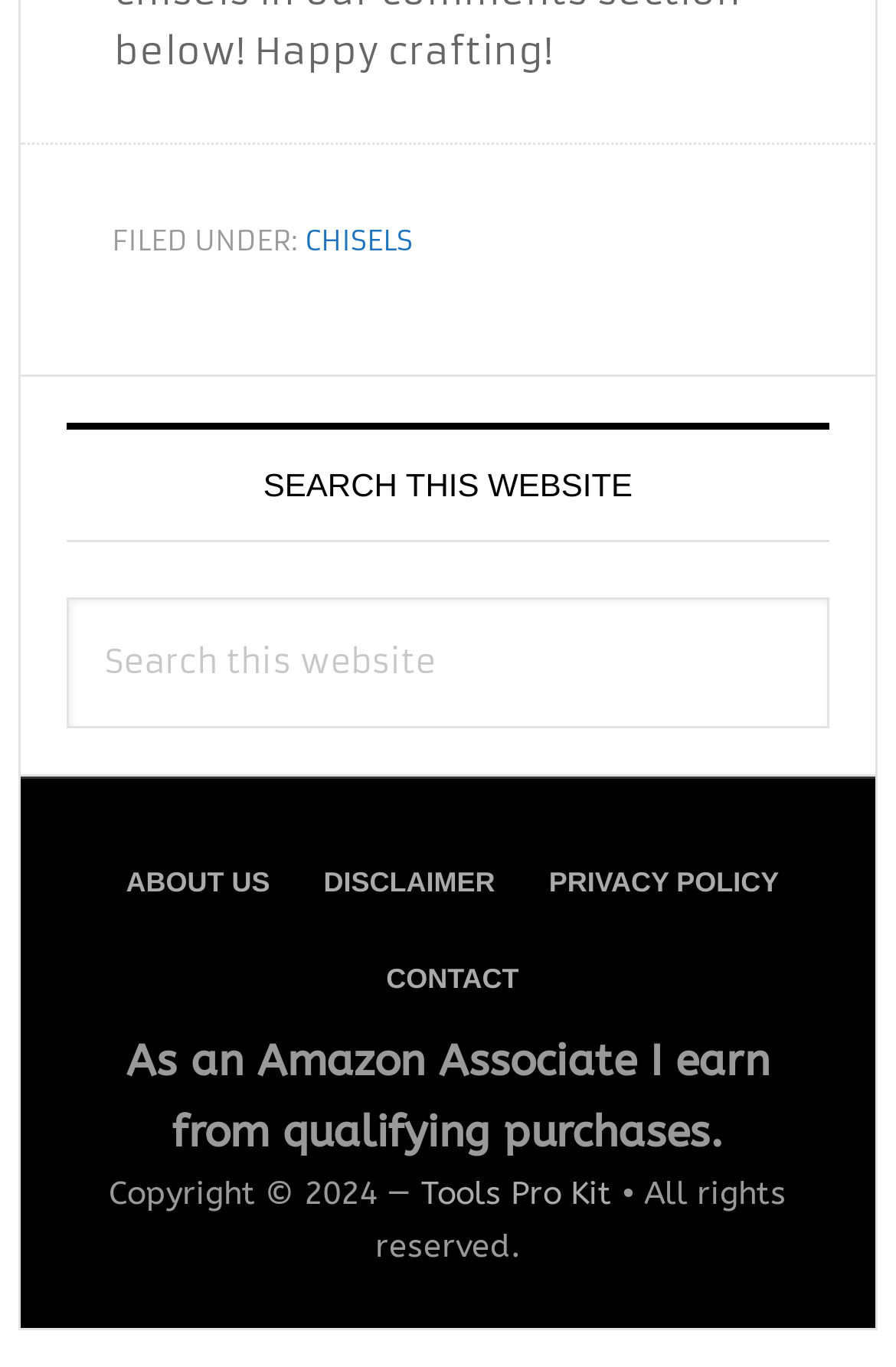What is the name of the section that contains the search box?
Identify the answer in the screenshot and reply with a single word or phrase.

Primary Sidebar